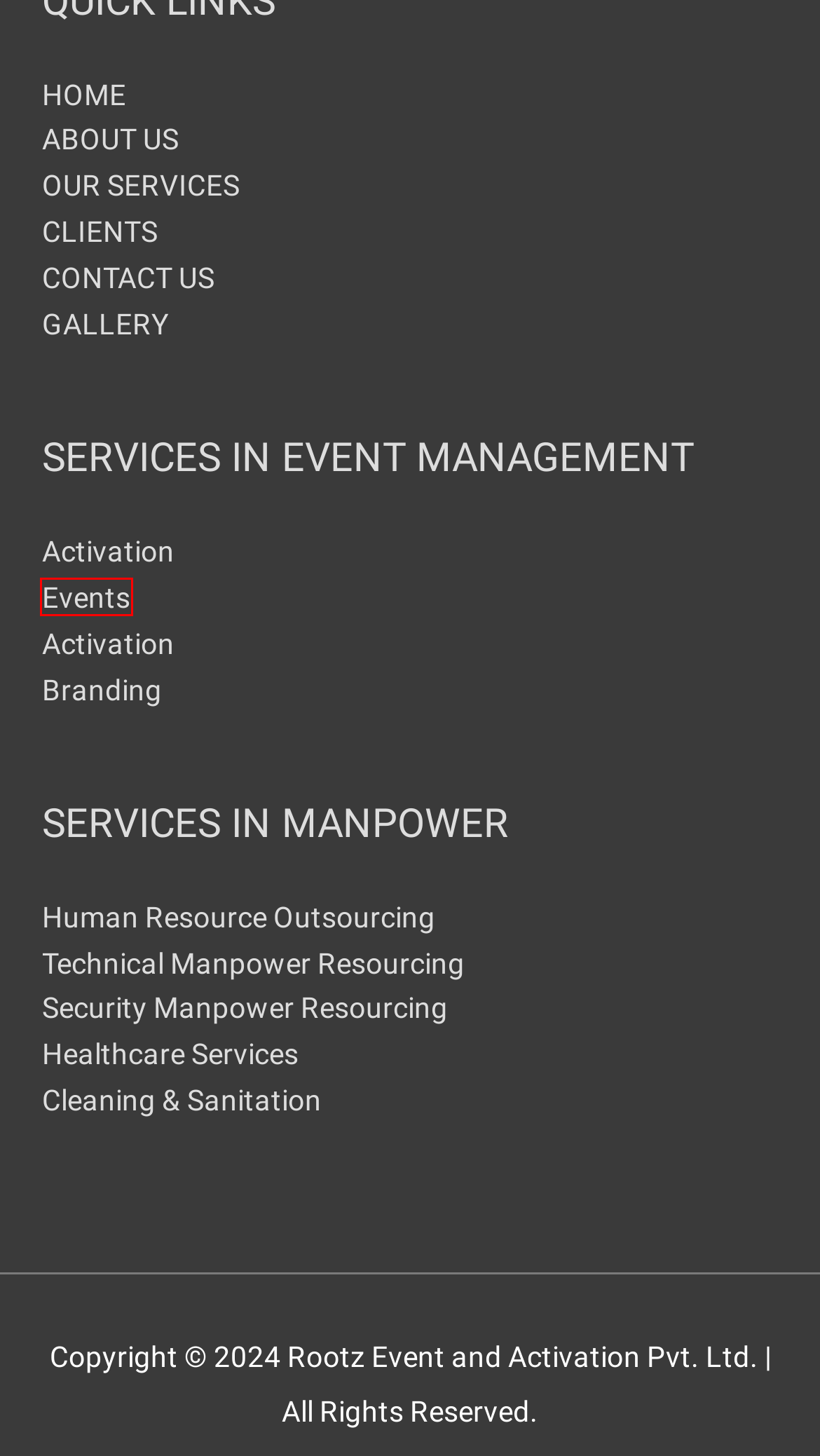Look at the screenshot of a webpage that includes a red bounding box around a UI element. Select the most appropriate webpage description that matches the page seen after clicking the highlighted element. Here are the candidates:
A. Healthcare Services – Rootz Event  and Activation Pvt. Ltd.
B. Cleaning & Sanitation – Rootz Event  and Activation Pvt. Ltd.
C. CLIENTS – Rootz Event  and Activation Pvt. Ltd.
D. Security Manpower Resourcing – Rootz Event  and Activation Pvt. Ltd.
E. Activation – Rootz Event  and Activation Pvt. Ltd.
F. Events – Rootz Event  and Activation Pvt. Ltd.
G. OUR SERVICES – Rootz Event  and Activation Pvt. Ltd.
H. Technical Manpower Resourcing – Rootz Event  and Activation Pvt. Ltd.

F